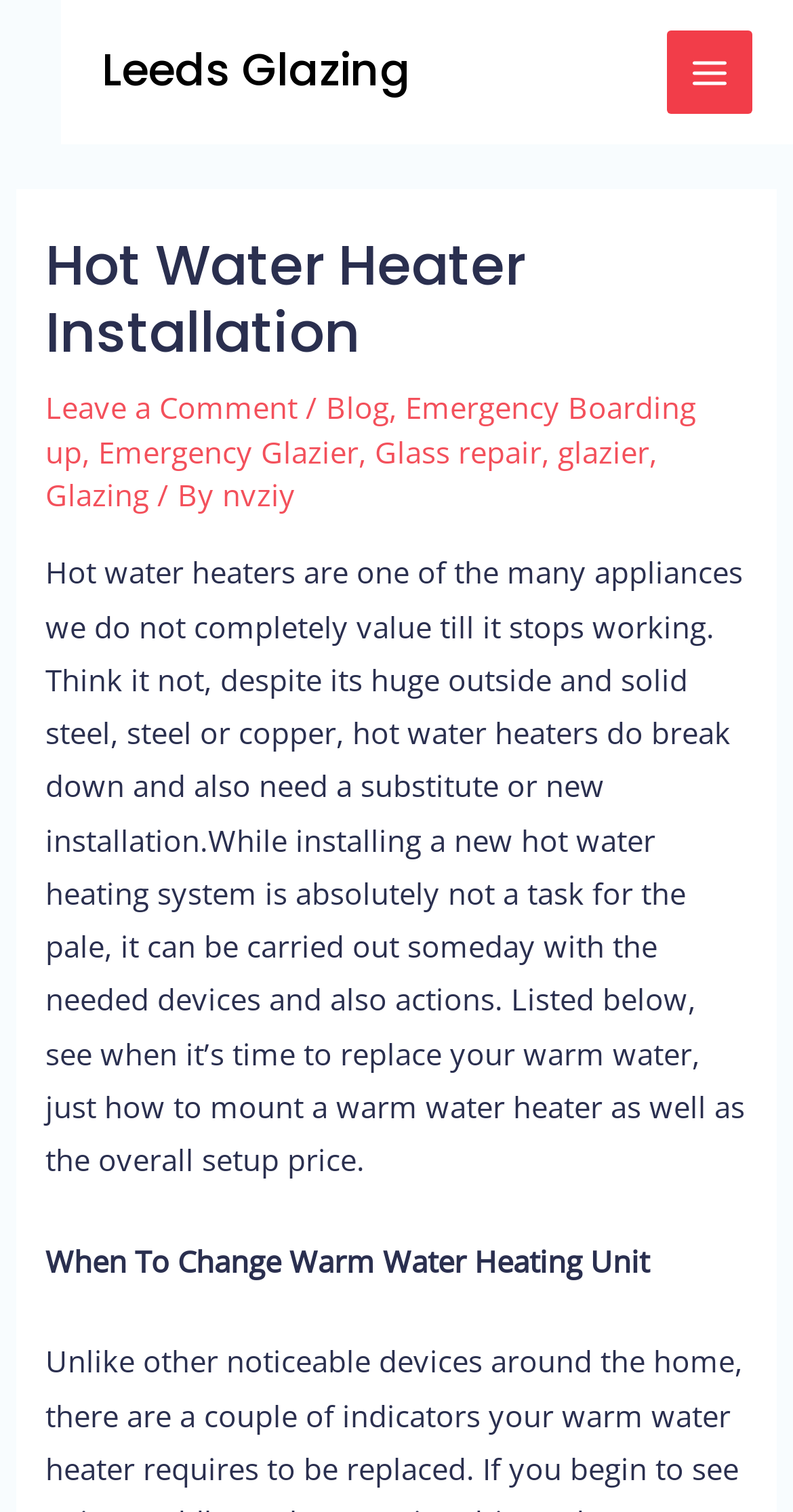Find the bounding box coordinates for the area you need to click to carry out the instruction: "Click on the 'MAIN MENU' button". The coordinates should be four float numbers between 0 and 1, indicated as [left, top, right, bottom].

[0.841, 0.02, 0.949, 0.076]